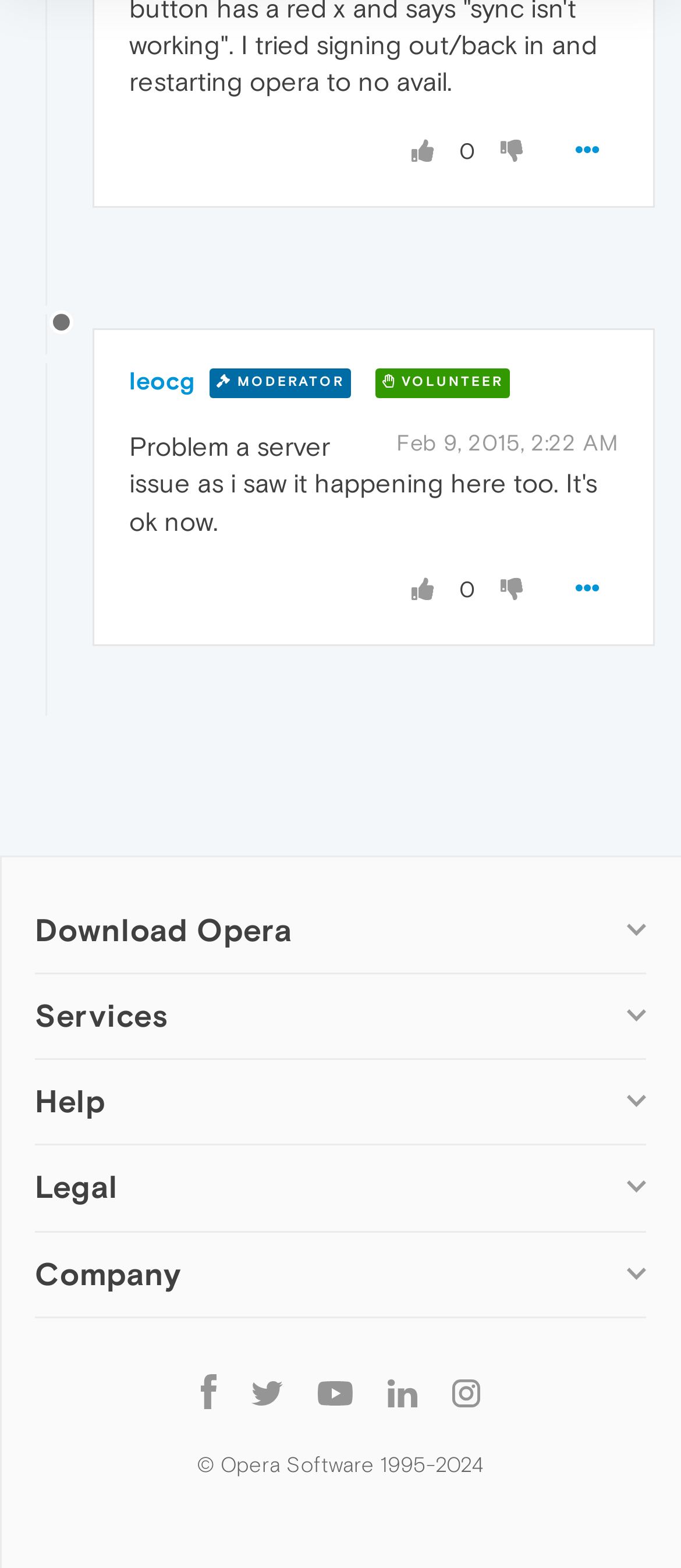Please determine the bounding box coordinates of the element to click in order to execute the following instruction: "Learn about Opera account". The coordinates should be four float numbers between 0 and 1, specified as [left, top, right, bottom].

[0.051, 0.72, 0.274, 0.735]